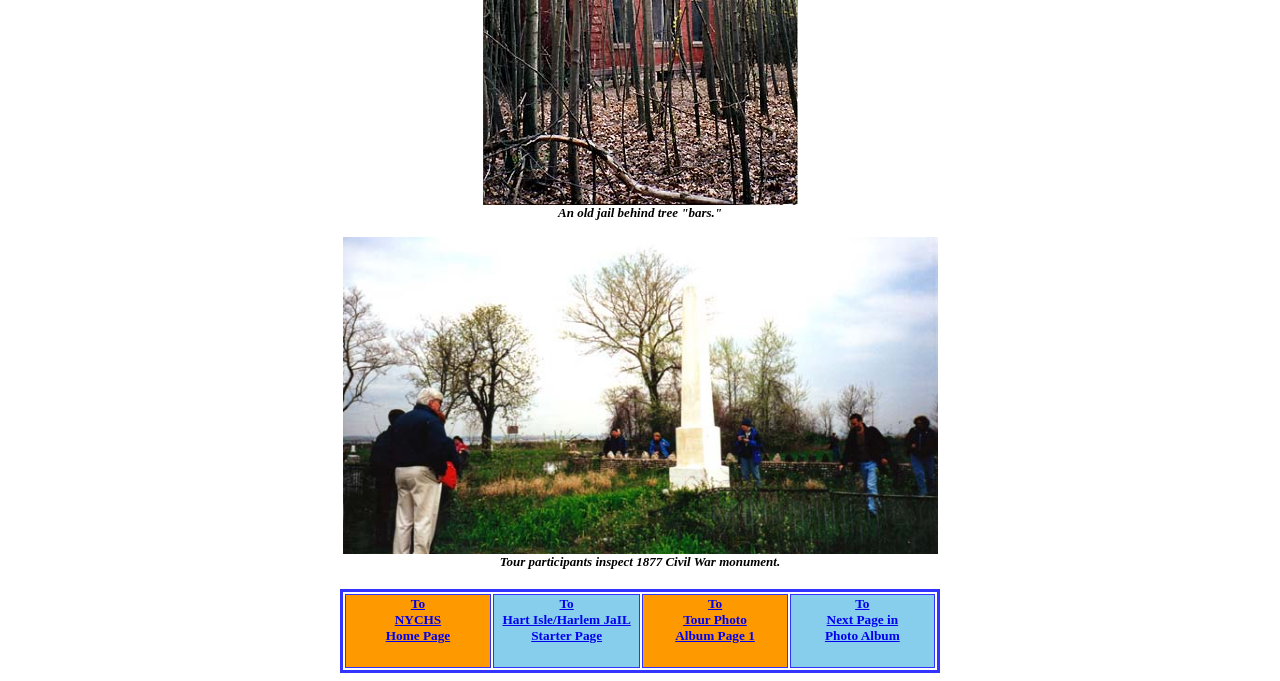What is the subject of the tour?
Kindly give a detailed and elaborate answer to the question.

I looked at the StaticText 'Tour participants inspect 1877 Civil War monument.' and inferred that the subject of the tour is the 1877 Civil War monument.